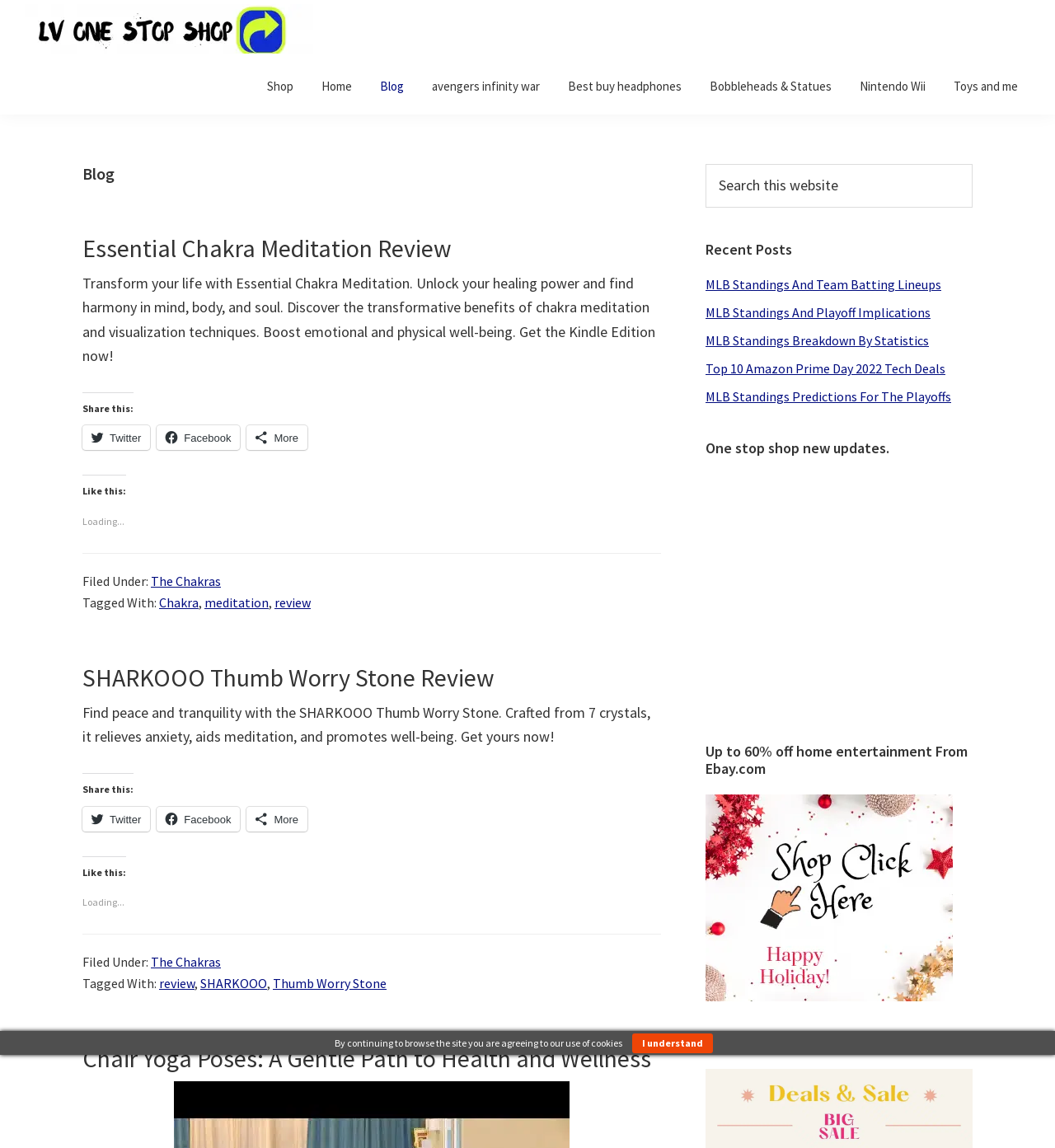What is the category of the first article?
Using the visual information from the image, give a one-word or short-phrase answer.

The Chakras